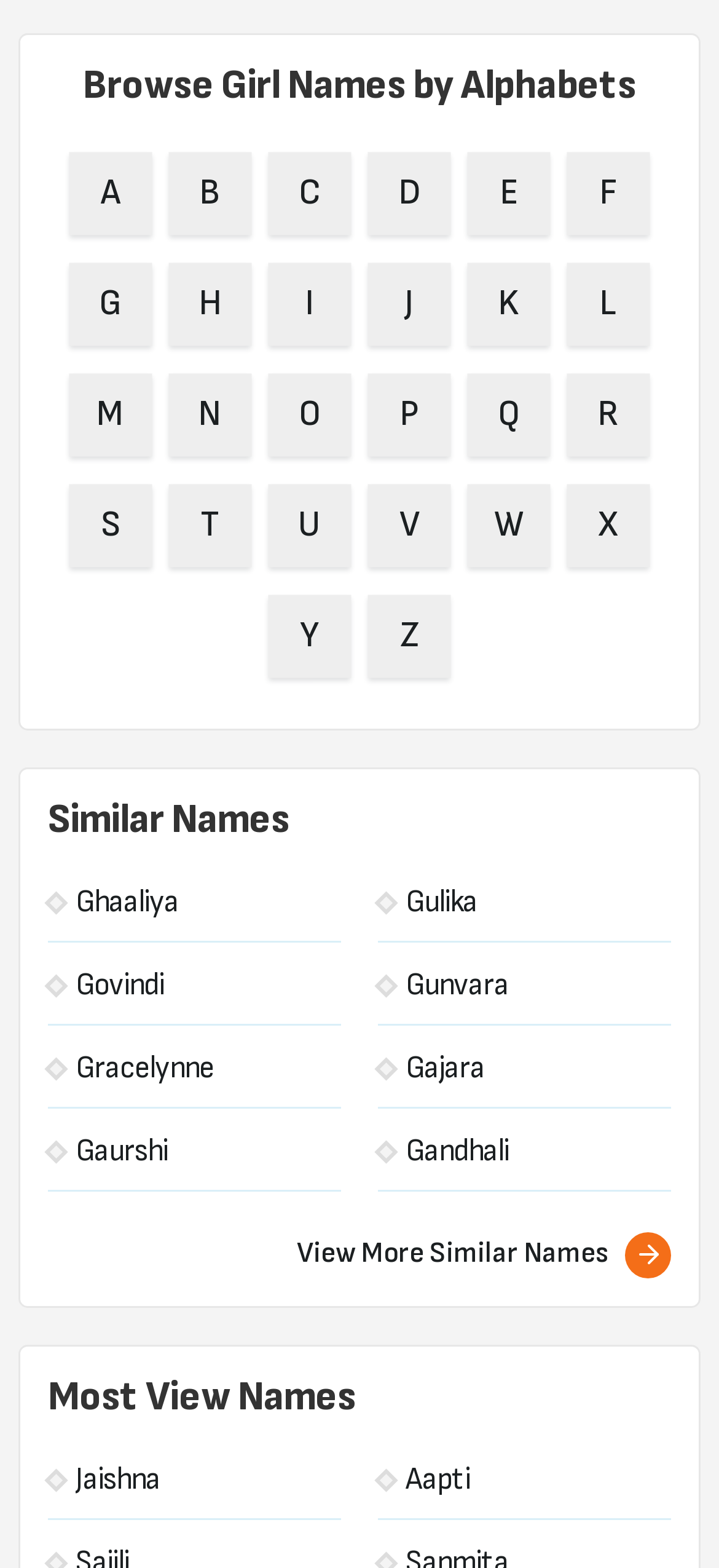Please determine the bounding box coordinates for the UI element described as: "View More Similar Names".

[0.413, 0.786, 0.933, 0.815]